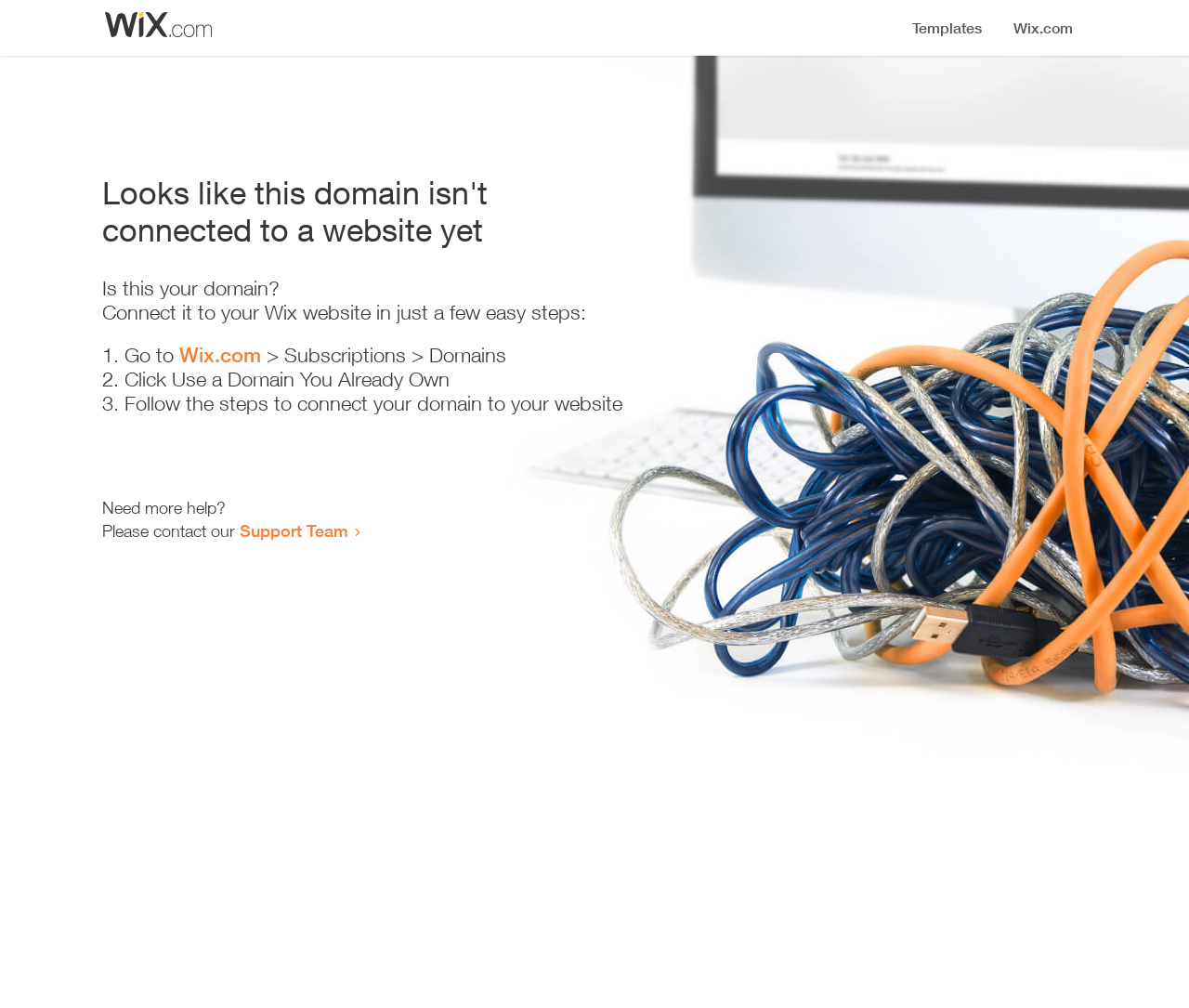Bounding box coordinates are given in the format (top-left x, top-left y, bottom-right x, bottom-right y). All values should be floating point numbers between 0 and 1. Provide the bounding box coordinate for the UI element described as: Support Team

[0.202, 0.516, 0.293, 0.536]